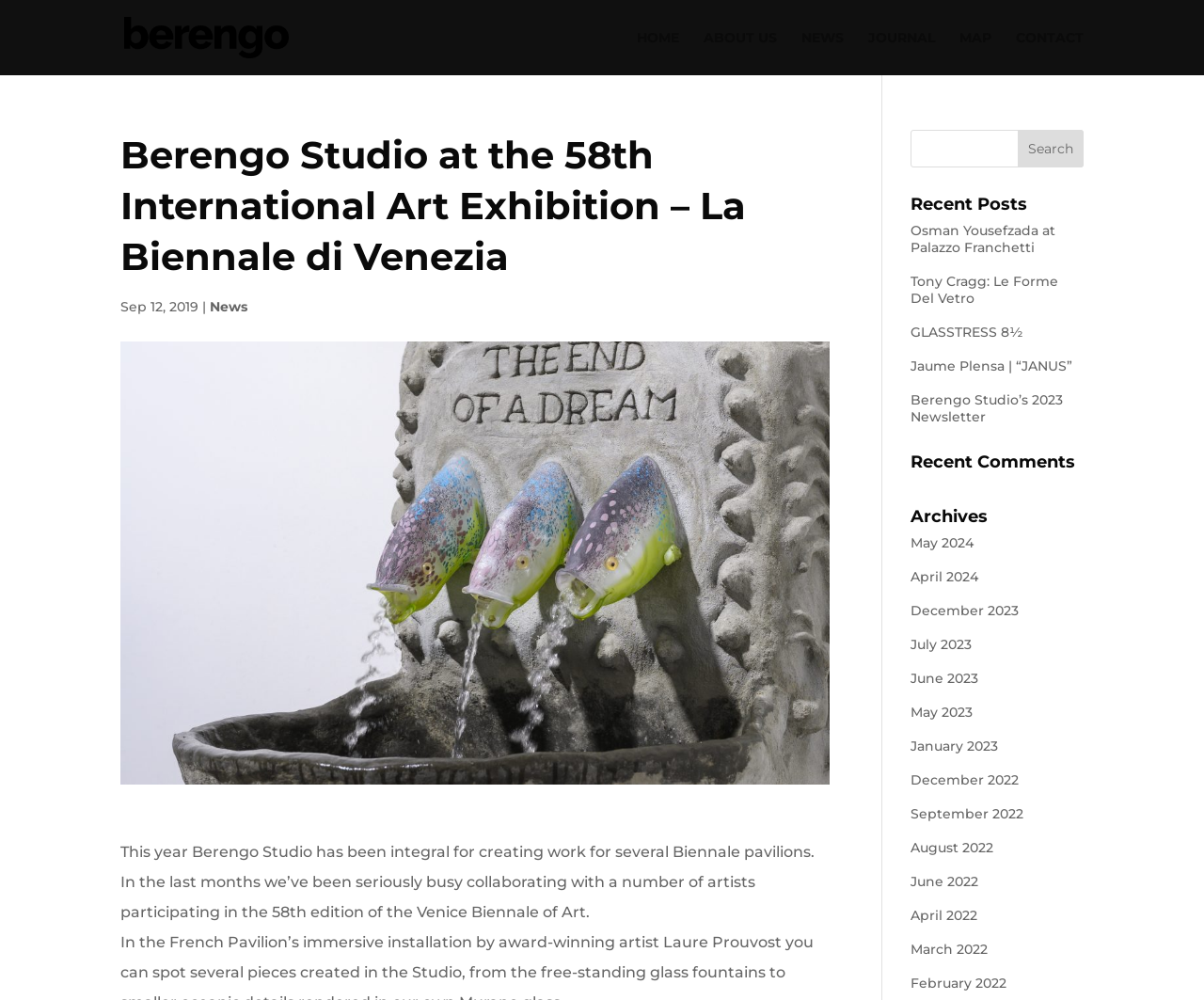Determine the bounding box coordinates of the clickable area required to perform the following instruction: "View recent posts". The coordinates should be represented as four float numbers between 0 and 1: [left, top, right, bottom].

[0.756, 0.196, 0.9, 0.222]